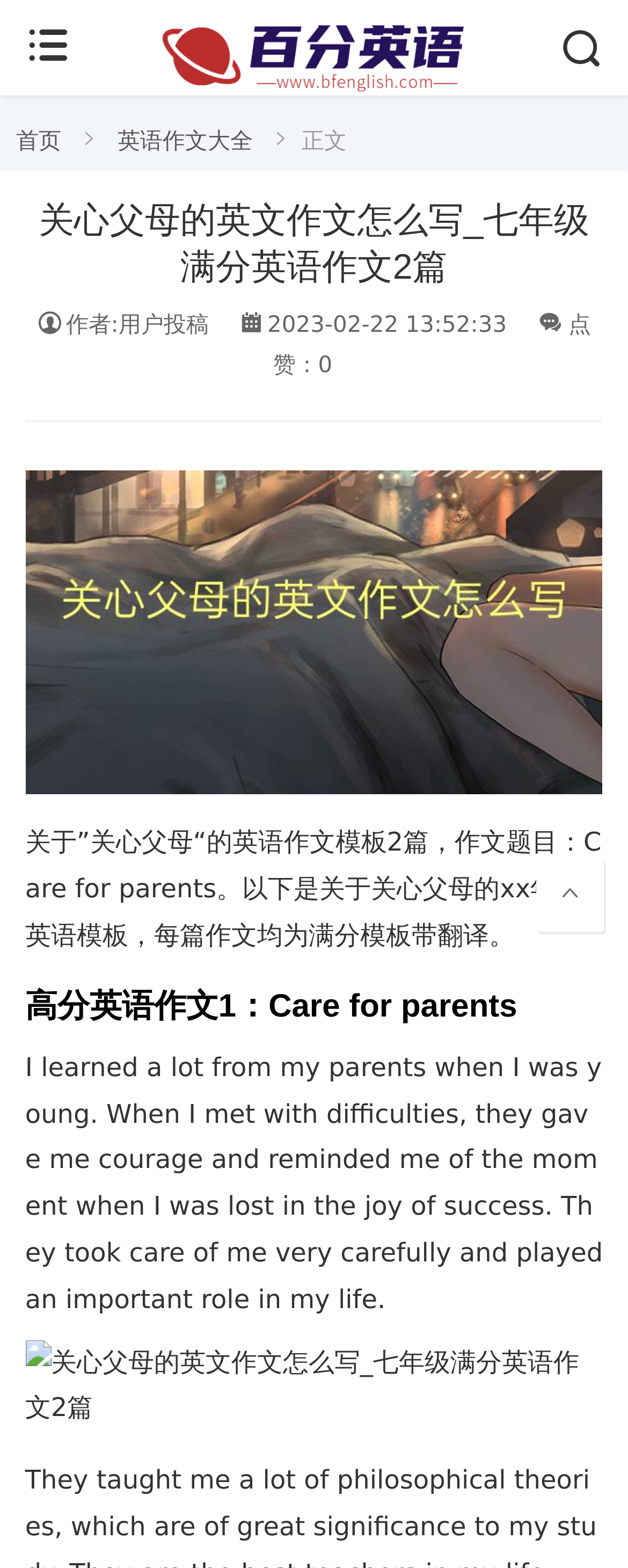What is the topic of the English essay?
Refer to the image and provide a concise answer in one word or phrase.

Care for parents